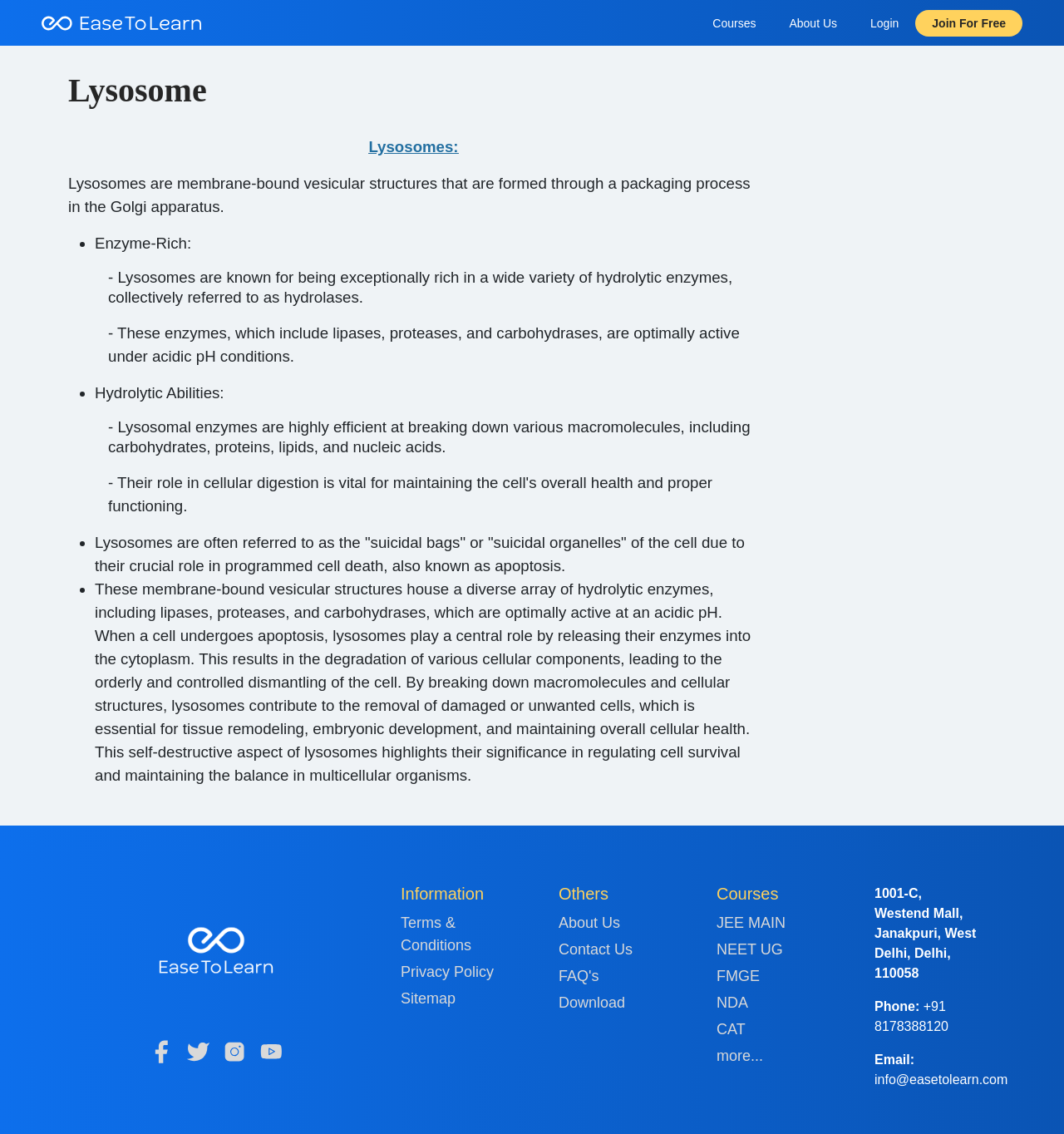Please find the bounding box coordinates for the clickable element needed to perform this instruction: "View Facebook page".

None